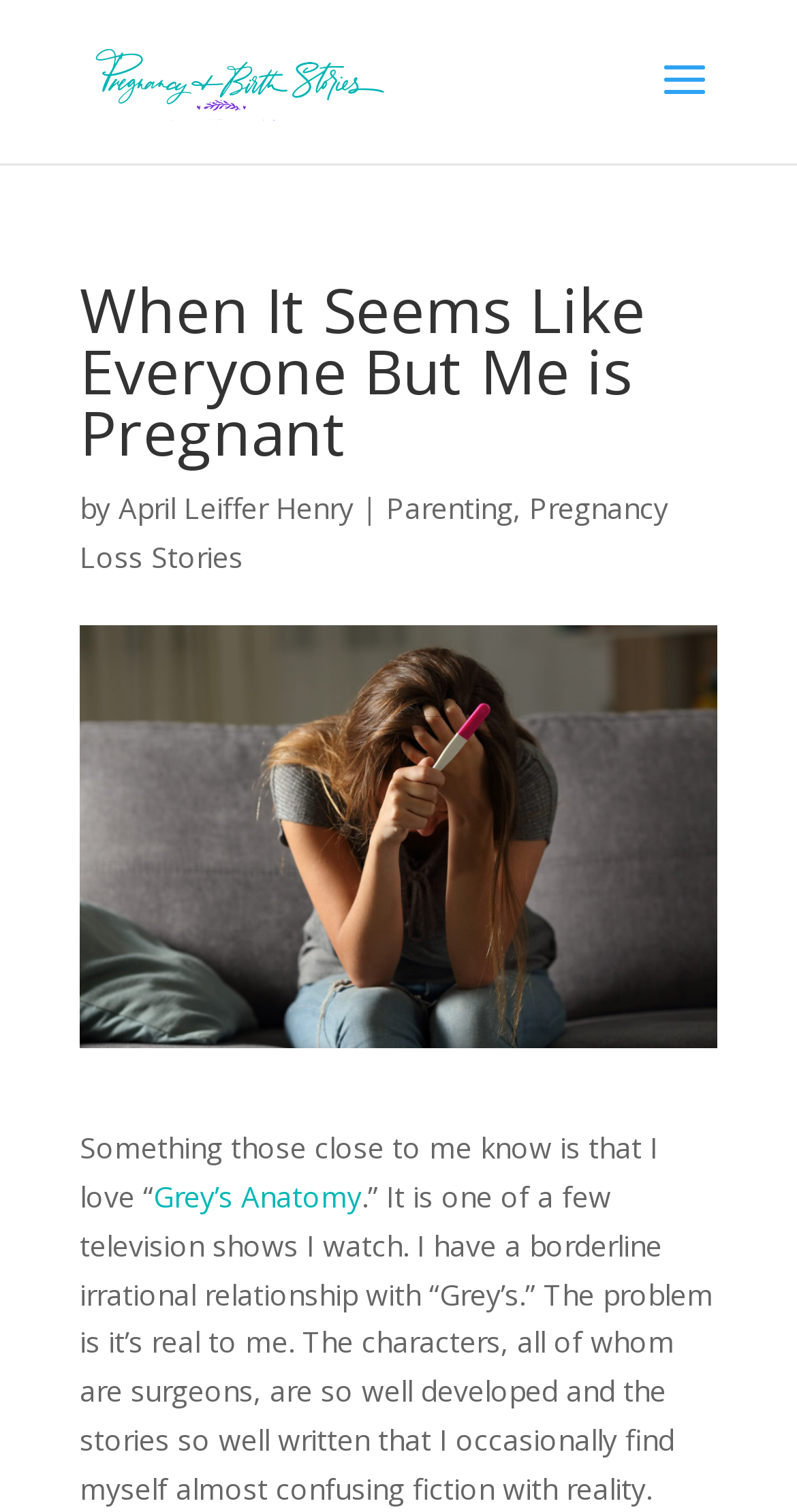Please provide the bounding box coordinates in the format (top-left x, top-left y, bottom-right x, bottom-right y). Remember, all values are floating point numbers between 0 and 1. What is the bounding box coordinate of the region described as: Parenting

[0.485, 0.323, 0.644, 0.349]